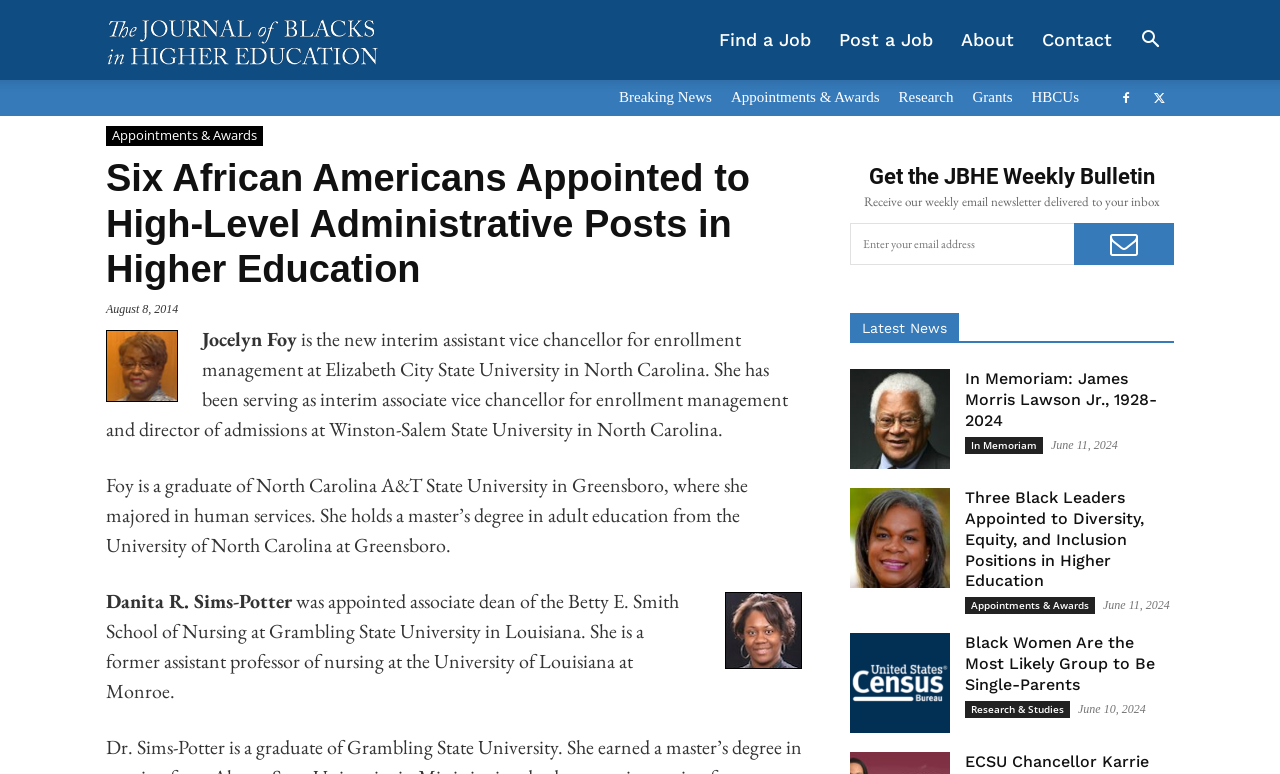Use a single word or phrase to answer this question: 
What is the date of the article 'In Memoriam: James Morris Lawson Jr., 1928-2024'?

June 11, 2024